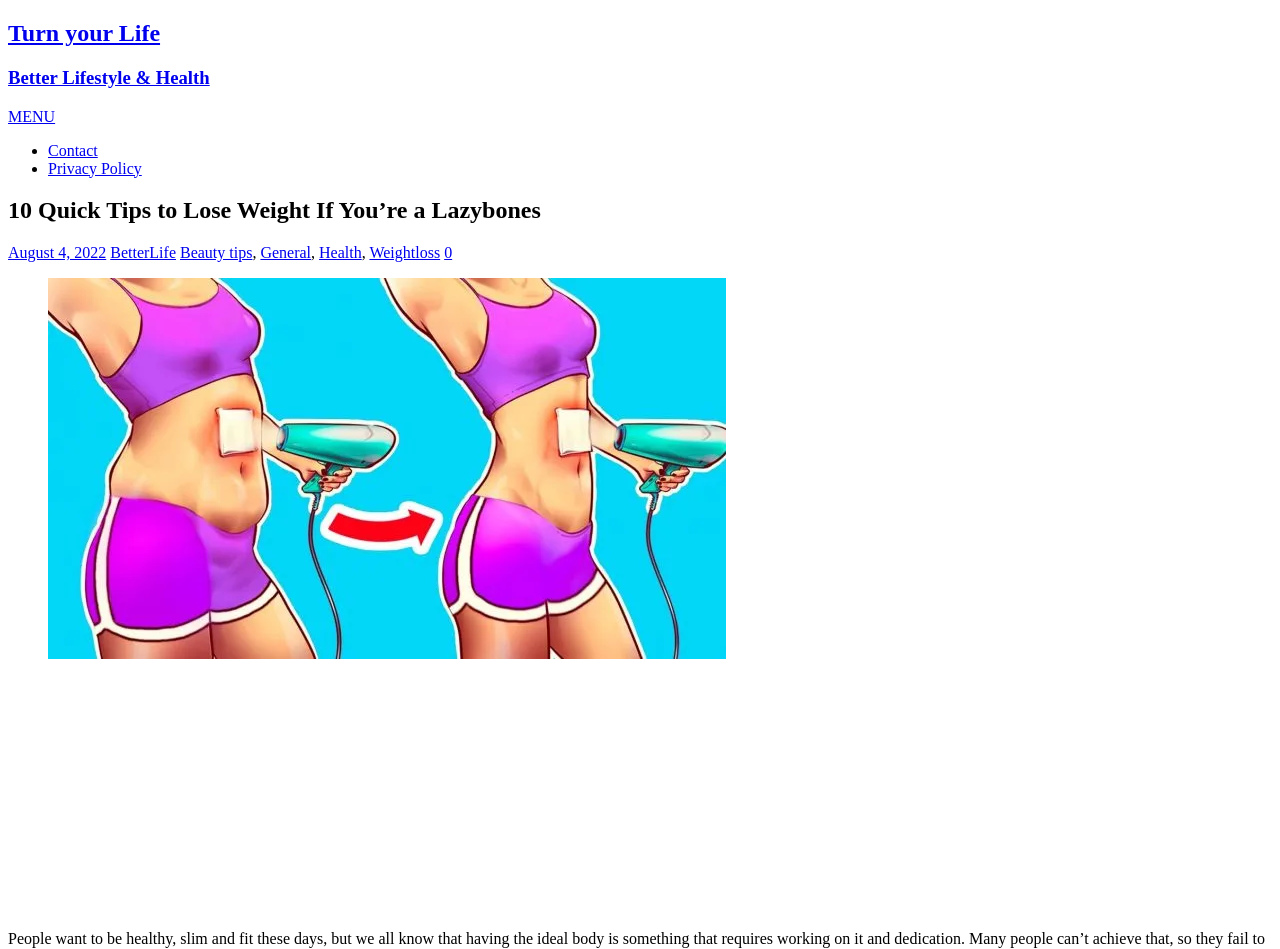Please find and generate the text of the main header of the webpage.

10 Quick Tips to Lose Weight If You’re a Lazybones